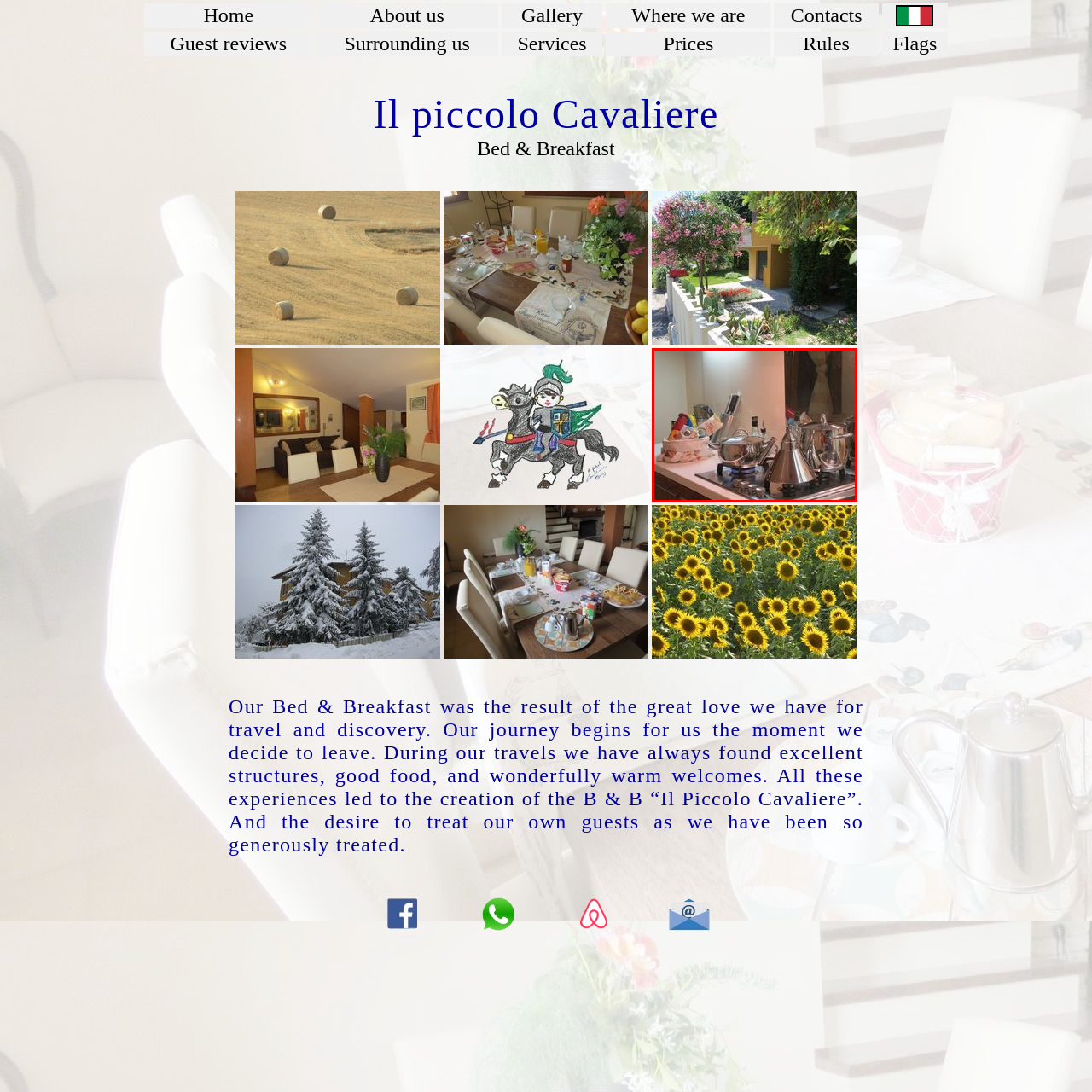Describe the scene captured within the highlighted red boundary in great detail.

A vibrant kitchen scene showcases a well-equipped countertop filled with various stainless steel cookware, including a sleek kettle and coffee pots, symbolizing a warm and inviting cooking space. The kitchen emanates a cozy atmosphere with soft lighting illuminating the area, highlighting an arrangement of utensils, containers, and a basket filled with kitchen essentials. This inviting setup reflects a charm perfect for a Bed & Breakfast, encouraging guests to enjoy a delightful culinary experience as part of their stay at "Il Piccolo Cavaliere."